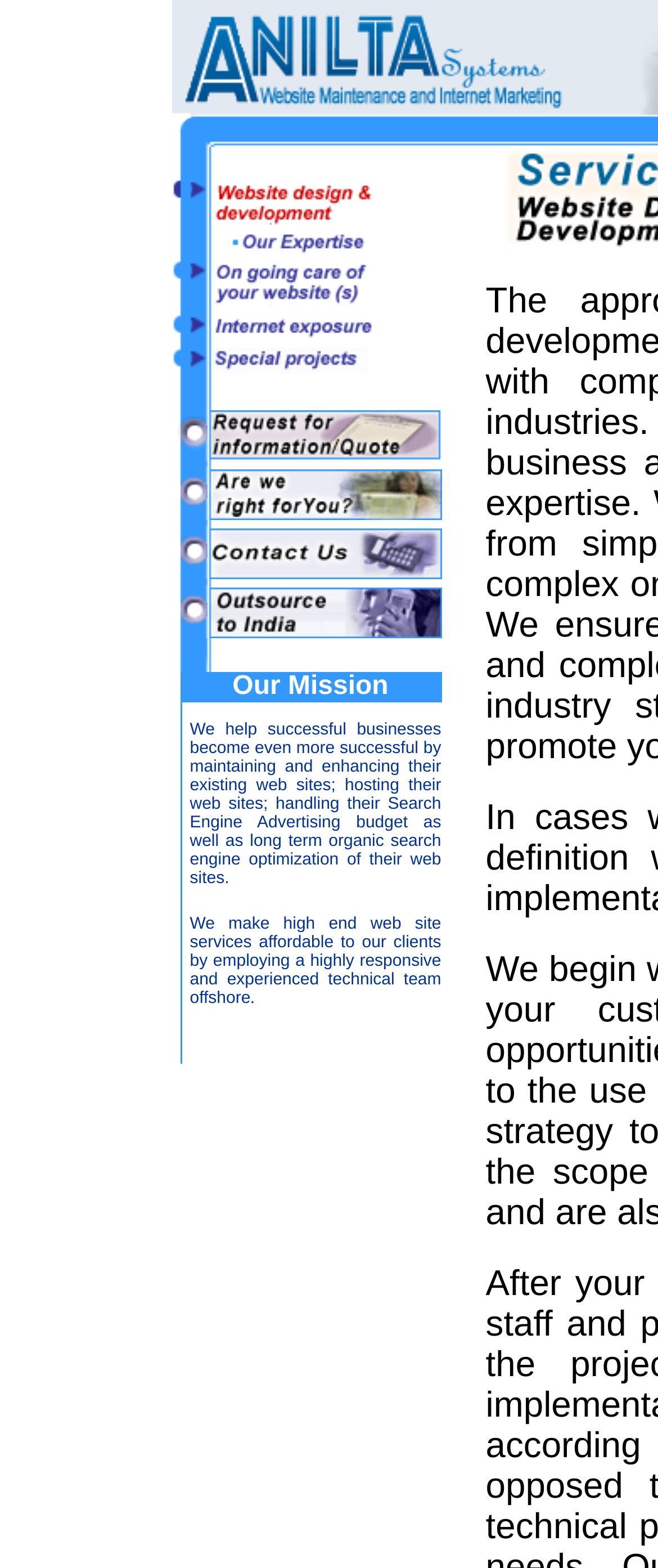Identify the bounding box coordinates of the section to be clicked to complete the task described by the following instruction: "Click to see how to employ the right talents". The coordinates should be four float numbers between 0 and 1, formatted as [left, top, right, bottom].

[0.26, 0.226, 0.617, 0.244]